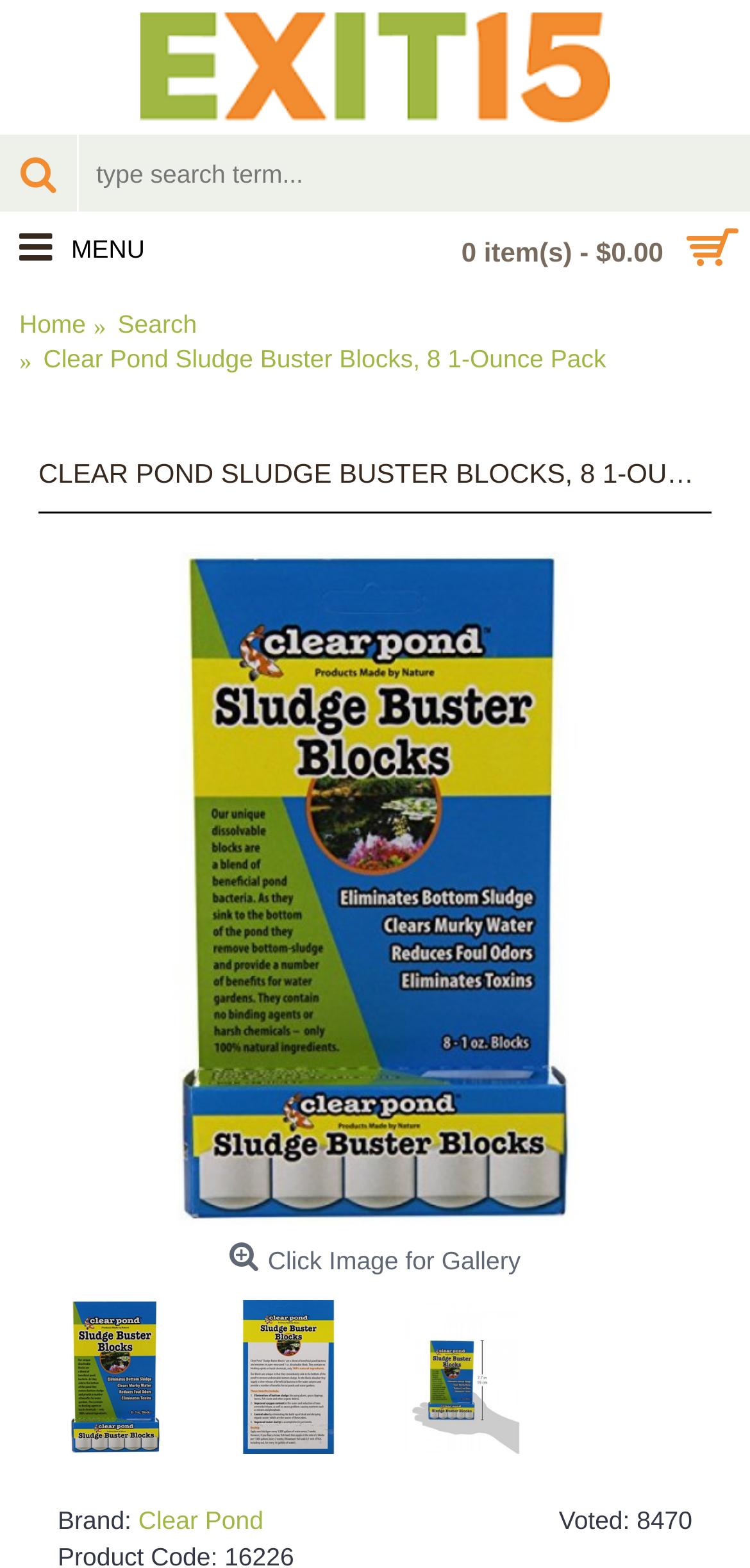What is the function of the button with the search icon?
Please provide a comprehensive answer to the question based on the webpage screenshot.

The function of the button with the search icon can be inferred from its position next to the textbox with the placeholder text 'type search term...' and the button's icon, which is a common icon used for search functions.